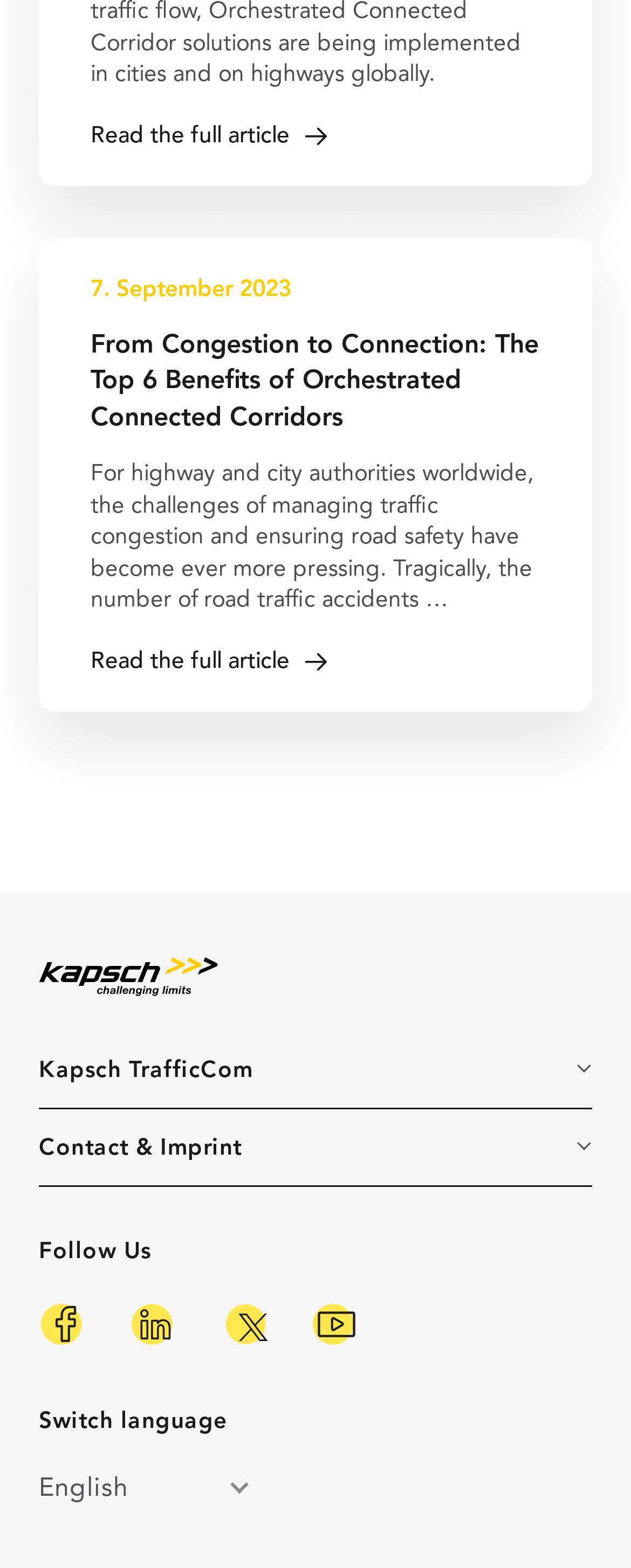Locate the bounding box of the UI element with the following description: "Read the full article".

[0.144, 0.079, 0.856, 0.094]